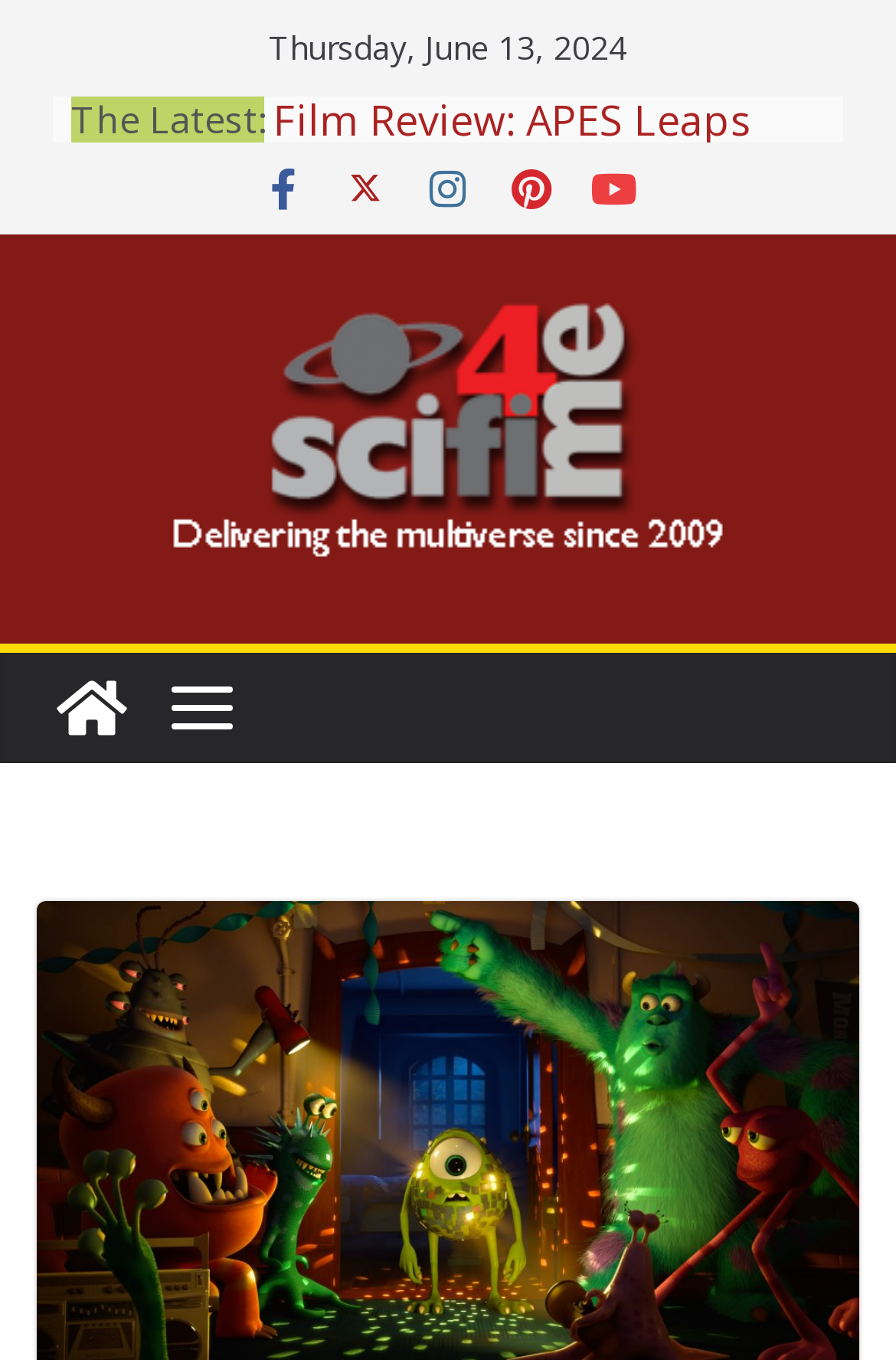Generate the text content of the main headline of the webpage.

MONSTERS UNIVERSITY First Trailer